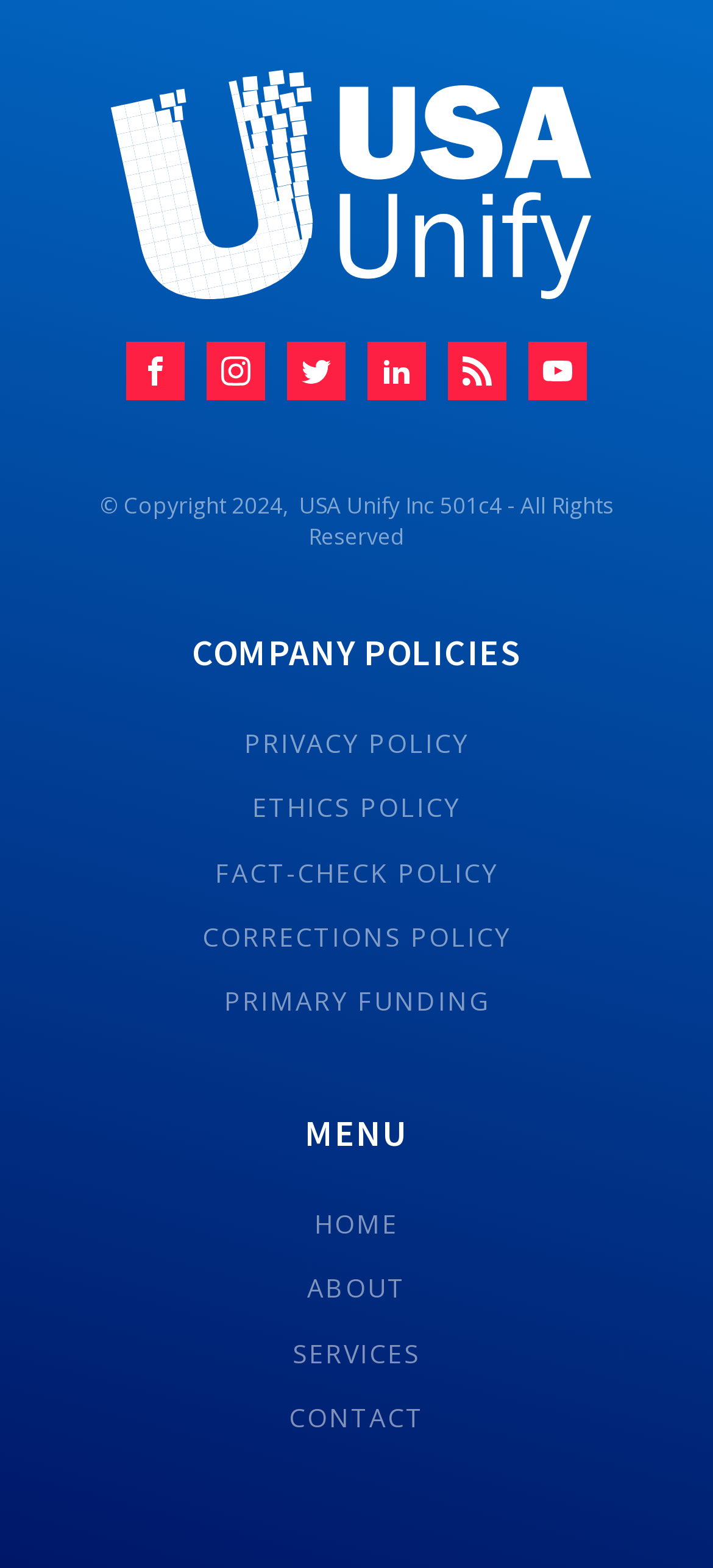Please determine the bounding box coordinates of the clickable area required to carry out the following instruction: "Like the post". The coordinates must be four float numbers between 0 and 1, represented as [left, top, right, bottom].

None